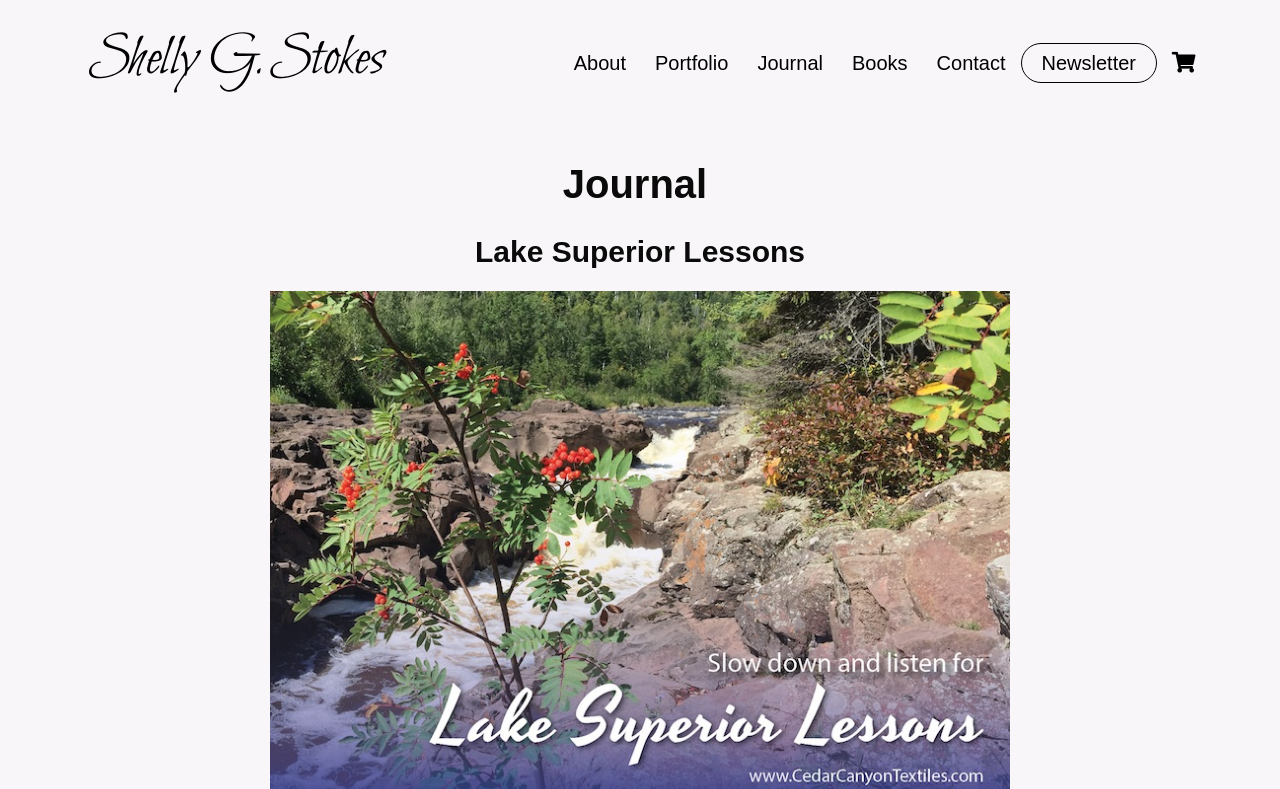Please identify the coordinates of the bounding box for the clickable region that will accomplish this instruction: "Click on CONTACT".

None